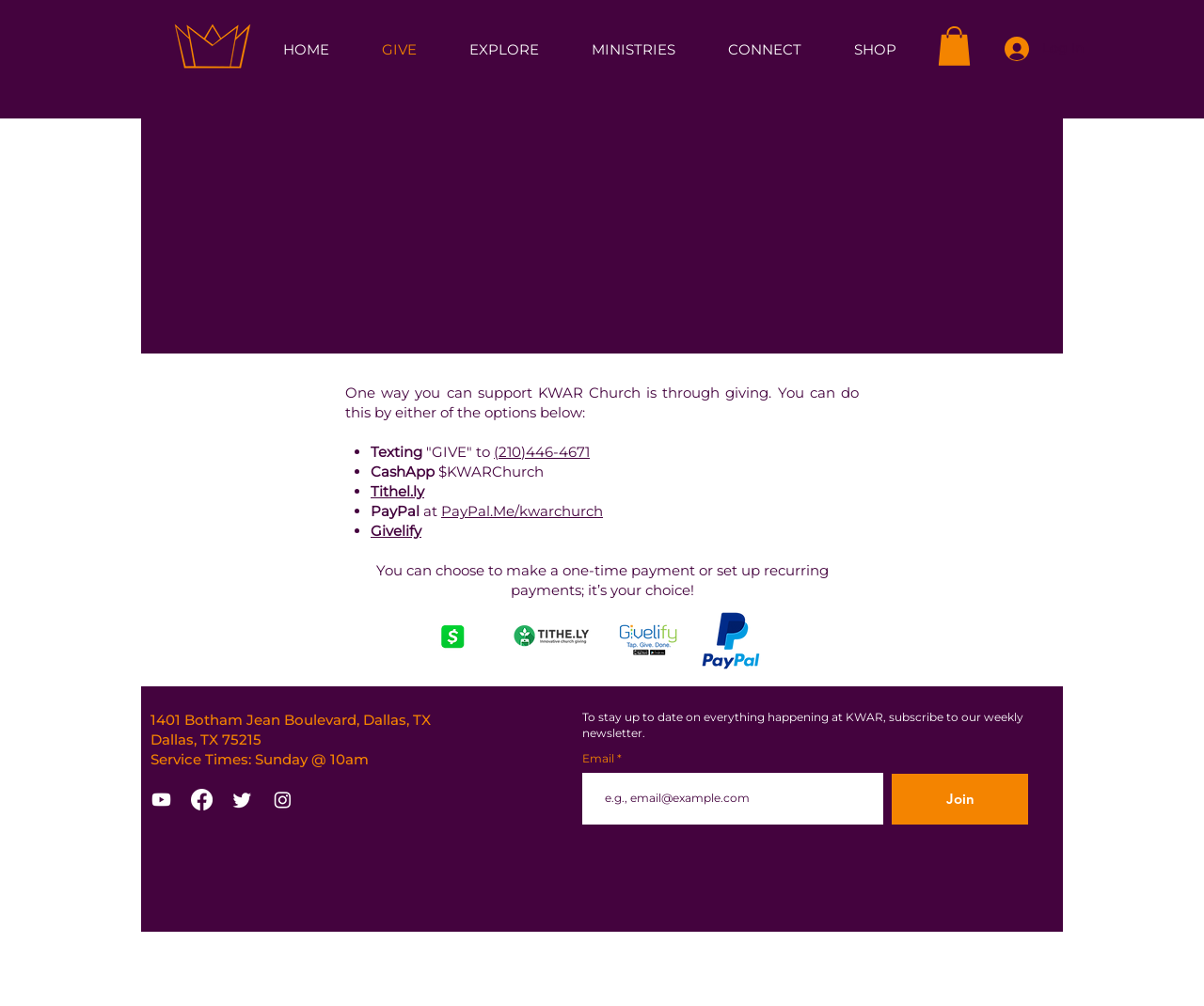Give a one-word or phrase response to the following question: How many ways can you support KWAR Church through giving?

5